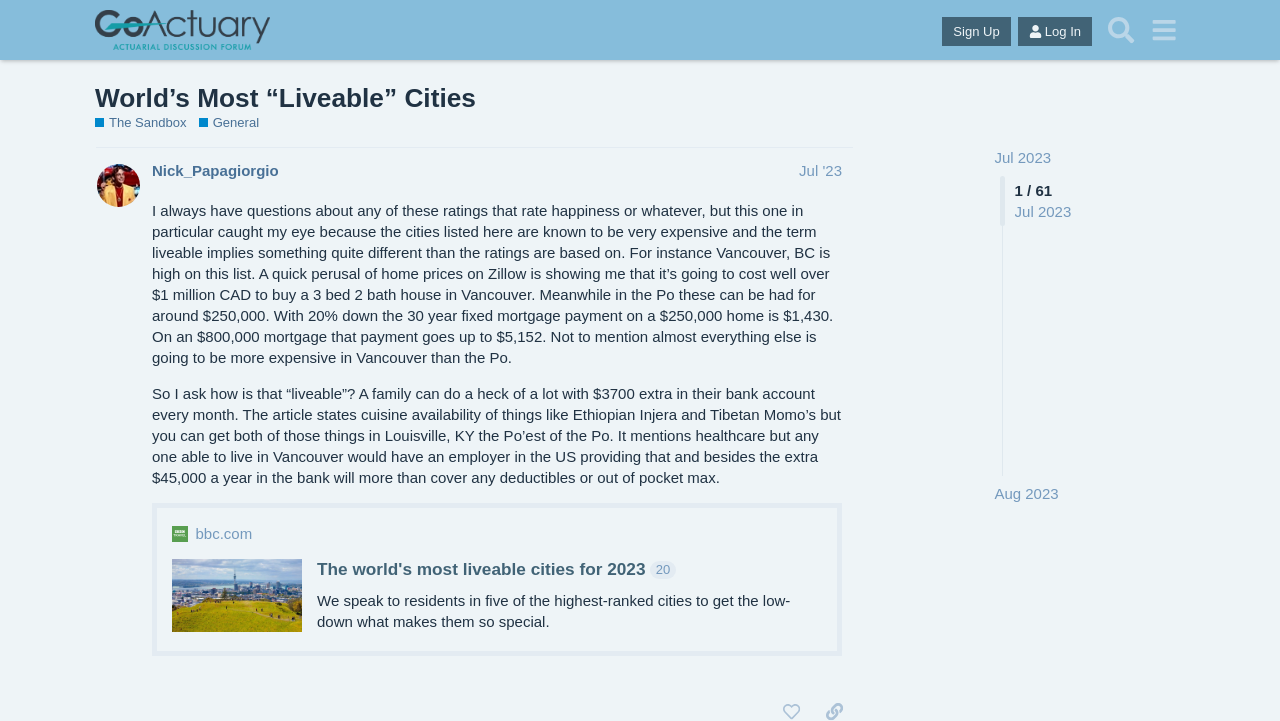Provide the bounding box coordinates of the section that needs to be clicked to accomplish the following instruction: "Click on the user 'Nick_Papagiorgio'."

[0.119, 0.222, 0.218, 0.252]